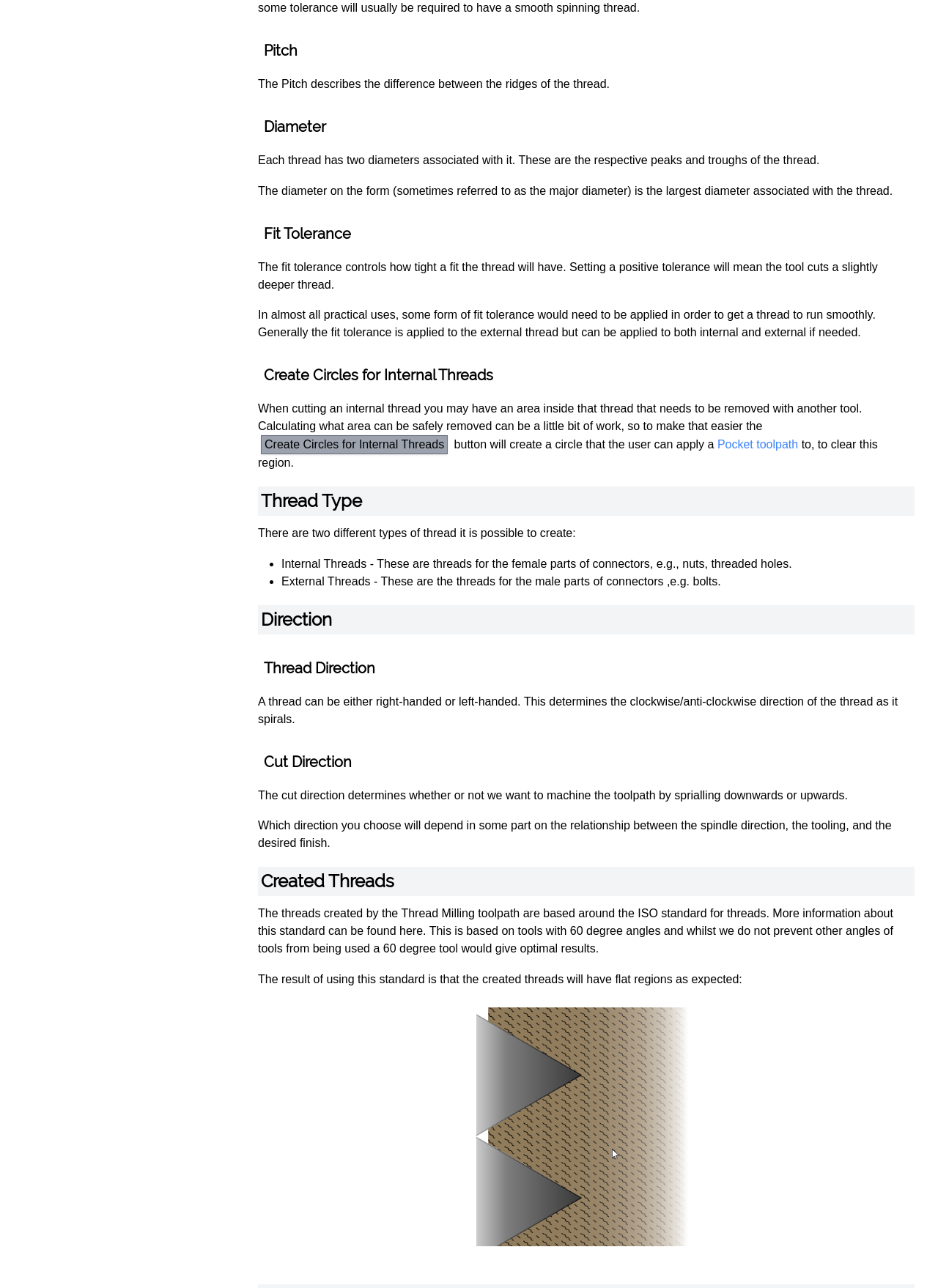Identify the bounding box coordinates of the part that should be clicked to carry out this instruction: "Click on 'Toolpath Templates'".

[0.012, 0.955, 0.119, 0.973]